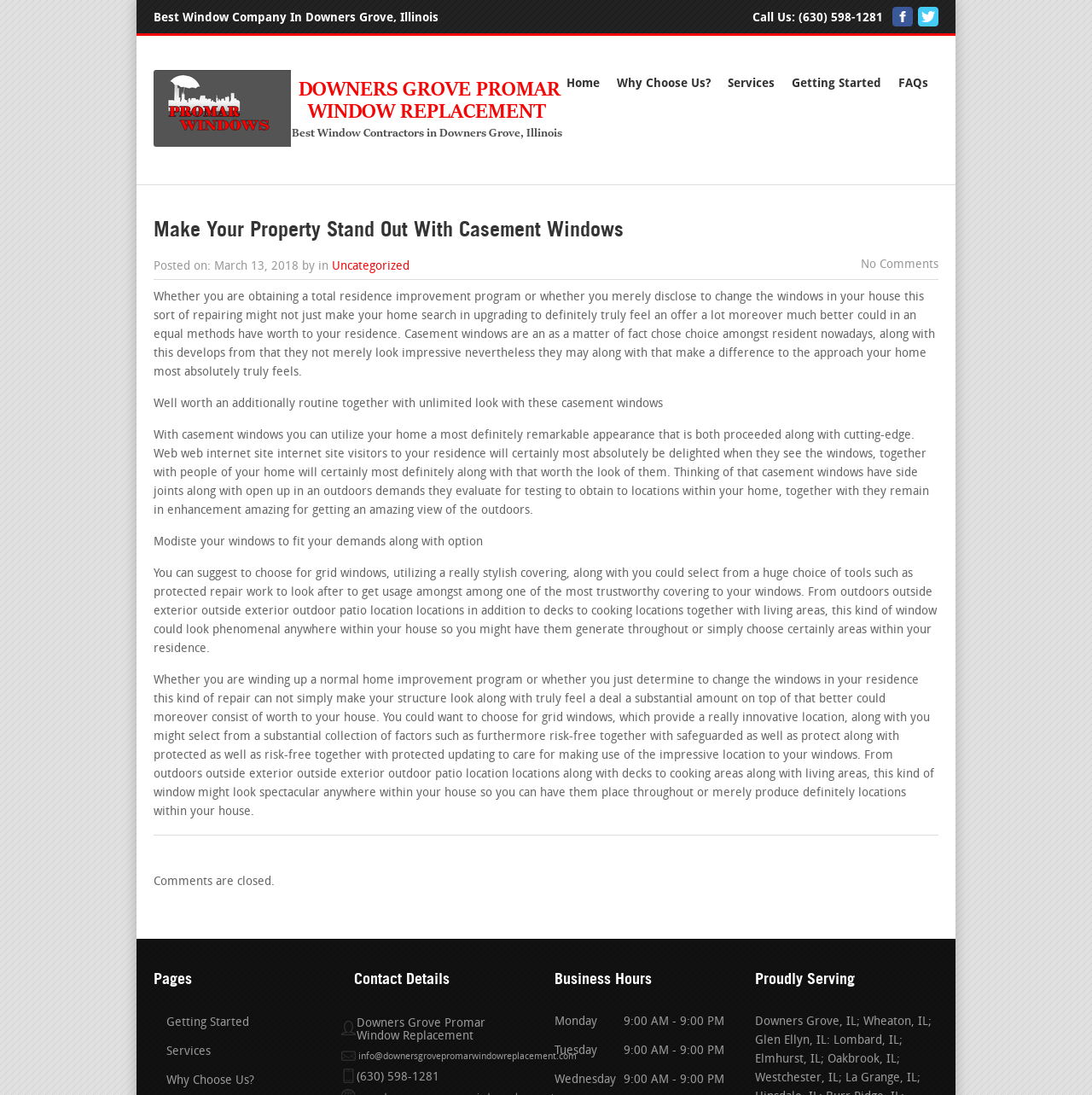Please identify the bounding box coordinates of the region to click in order to complete the task: "Visit the 'Why Choose Us?' page". The coordinates must be four float numbers between 0 and 1, specified as [left, top, right, bottom].

[0.559, 0.064, 0.657, 0.089]